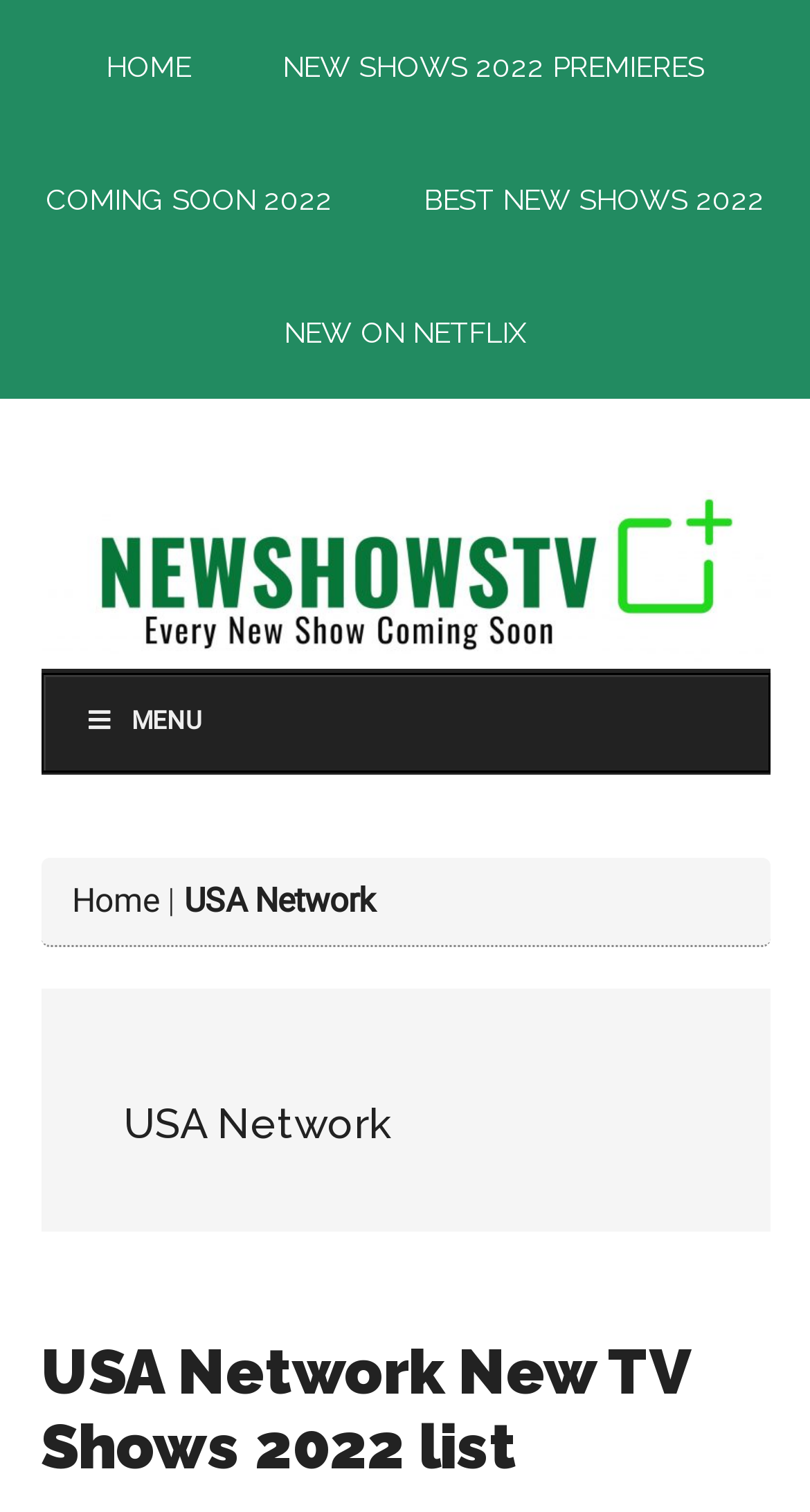Describe all significant elements and features of the webpage.

The webpage is about USA Network new shows coming in 2022/2023 and beyond. At the top-left corner, there are three "Skip to" links, which are "Skip to main content", "Skip to secondary menu", and "Skip to primary sidebar". Below these links, there is a main navigation menu with five links: "HOME", "NEW SHOWS 2022 PREMIERES", "COMING SOON 2022", "BEST NEW SHOWS 2022", and "NEW ON NETFLIX". 

To the right of the main navigation menu, there is a link "New Shows TV". Below the main navigation menu, there is a secondary navigation menu with a "MENU" label, followed by a "Home" link, a "|" character, and the text "USA Network". 

Further down, there is a heading "USA Network" and another heading "USA Network New TV Shows 2022 list", which suggests that the webpage provides a list of new USA Network TV shows for 2022.